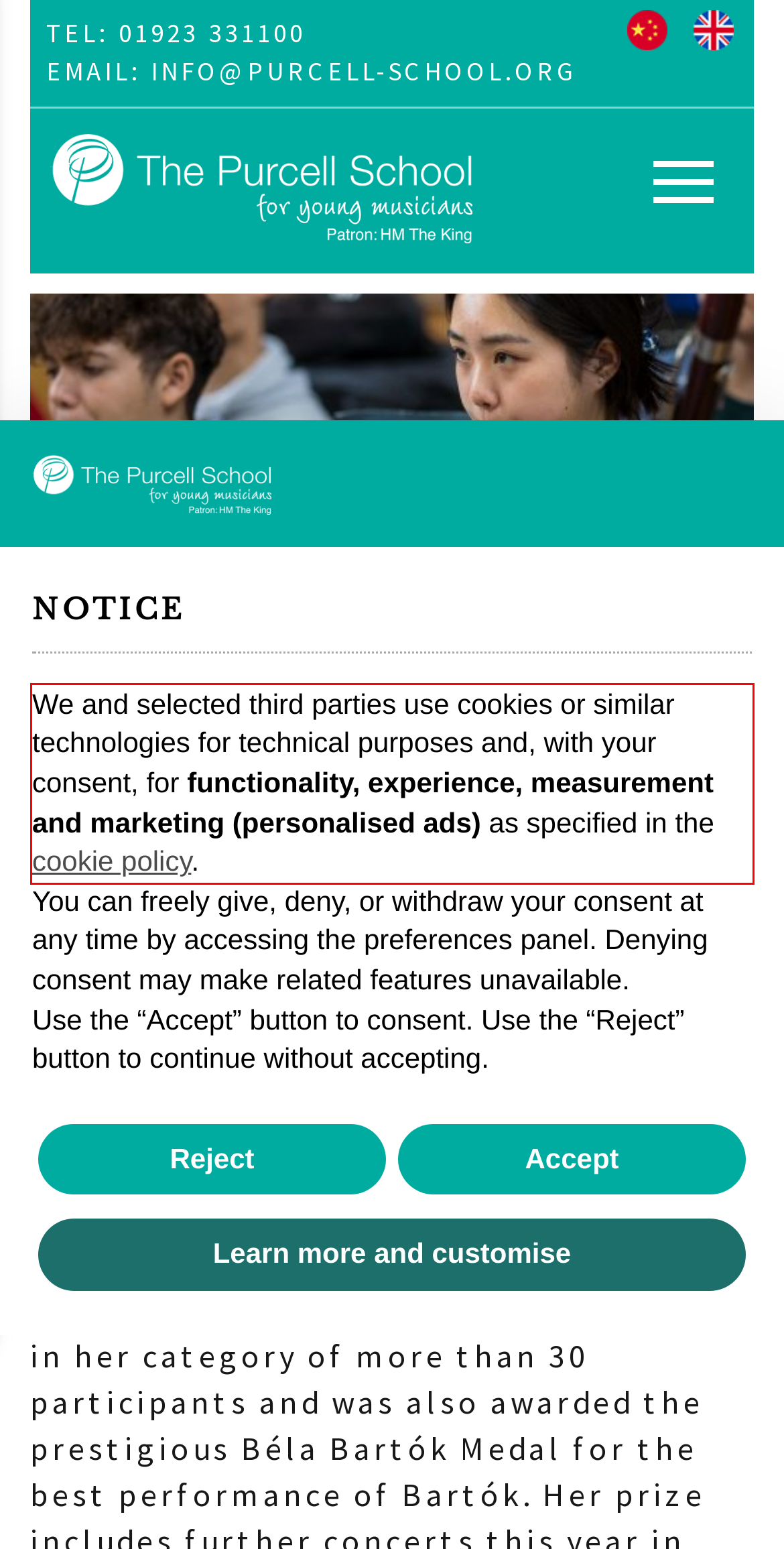Using the provided screenshot of a webpage, recognize and generate the text found within the red rectangle bounding box.

We and selected third parties use cookies or similar technologies for technical purposes and, with your consent, for functionality, experience, measurement and marketing (personalised ads) as specified in the cookie policy.